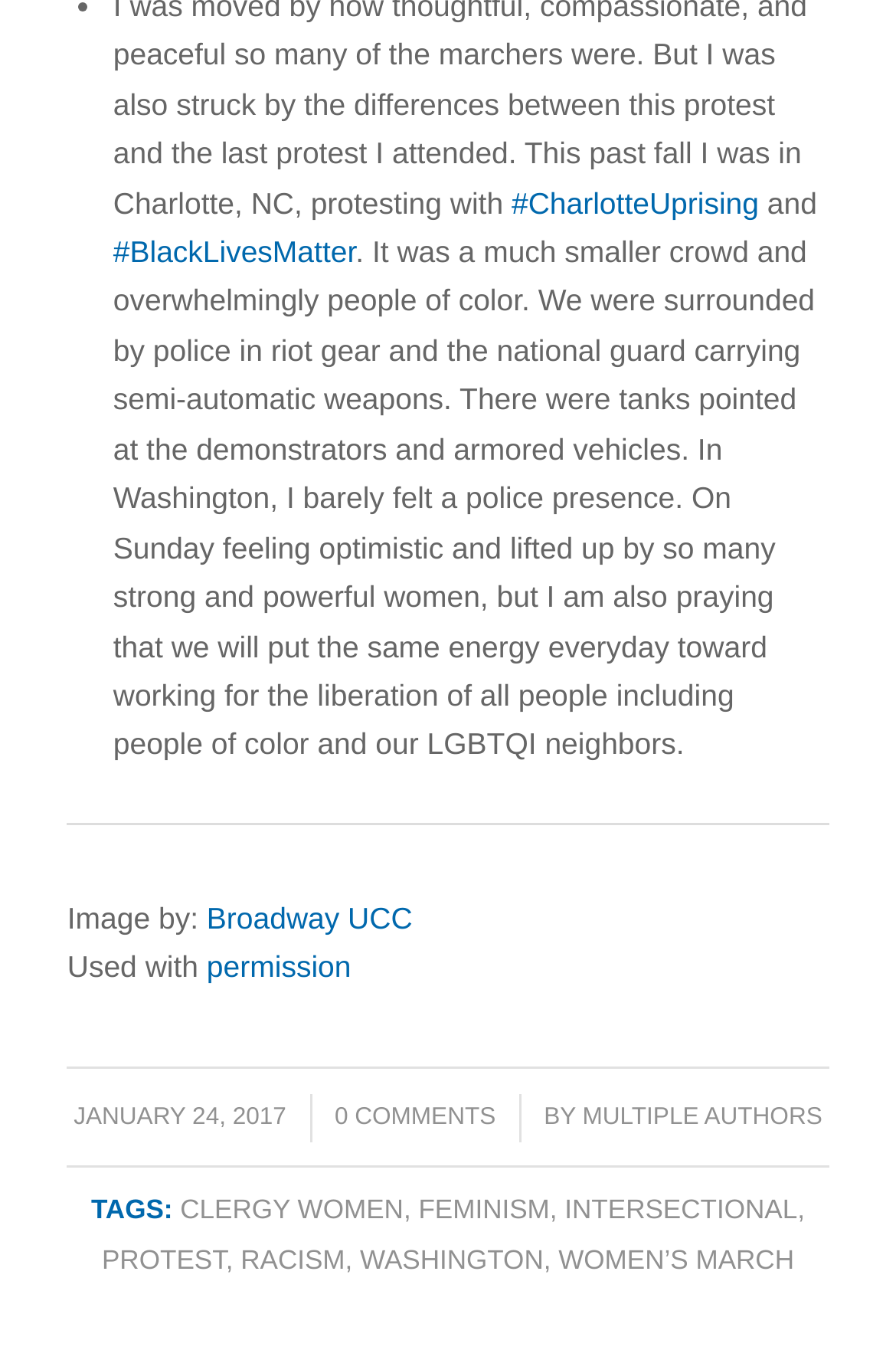Please provide a comprehensive answer to the question below using the information from the image: How many links are in the footer?

I counted the number of links in the footer section, which starts with the 'TAGS:' label. There are 7 links in total, including 'CLERGY WOMEN', 'FEMINISM', 'INTERSECTIONAL', 'PROTEST', 'RACISM', 'WASHINGTON', and 'WOMEN’S MARCH'.